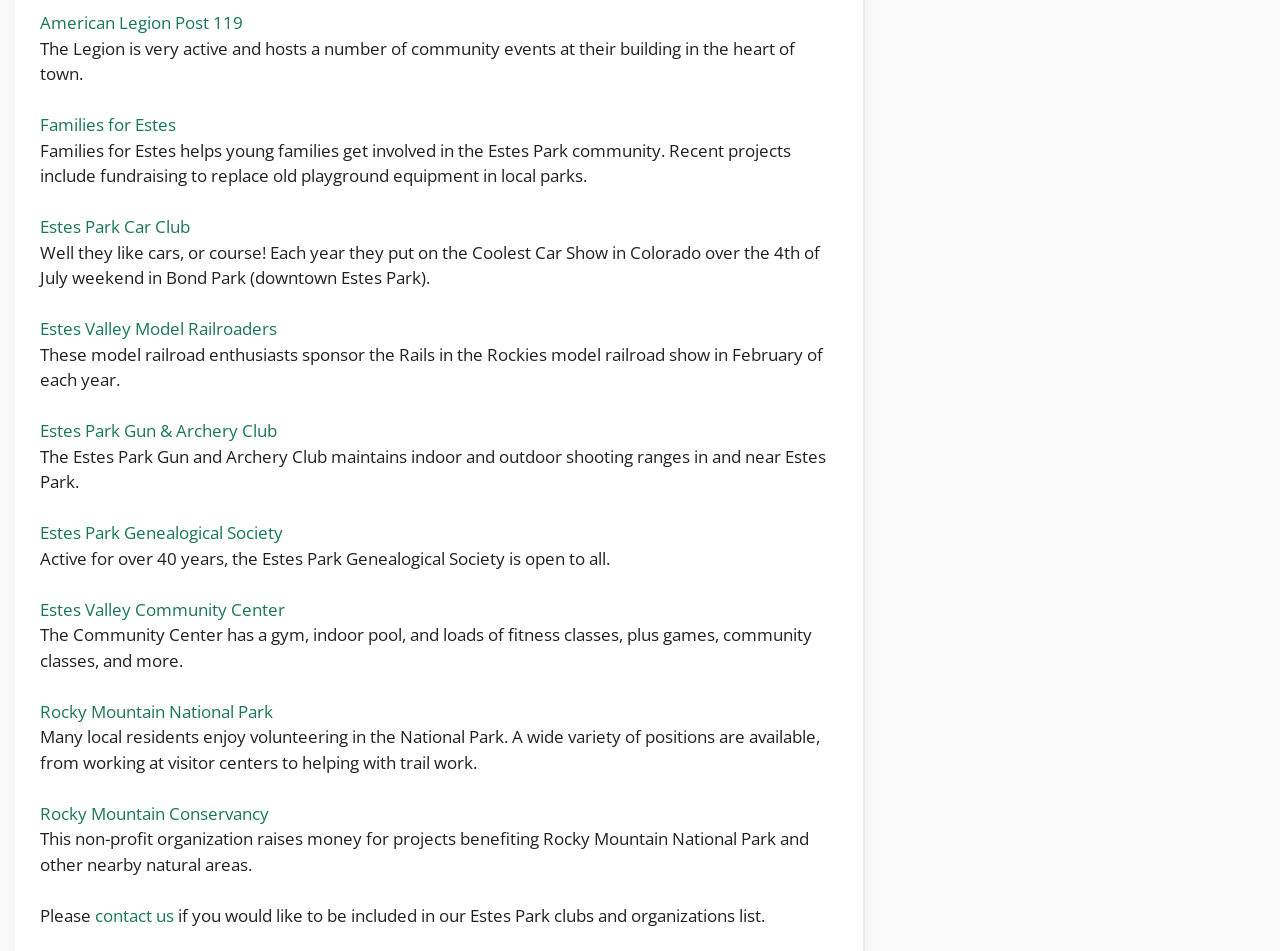Locate the bounding box coordinates of the element I should click to achieve the following instruction: "Visit American Legion Post 119".

[0.031, 0.012, 0.19, 0.036]